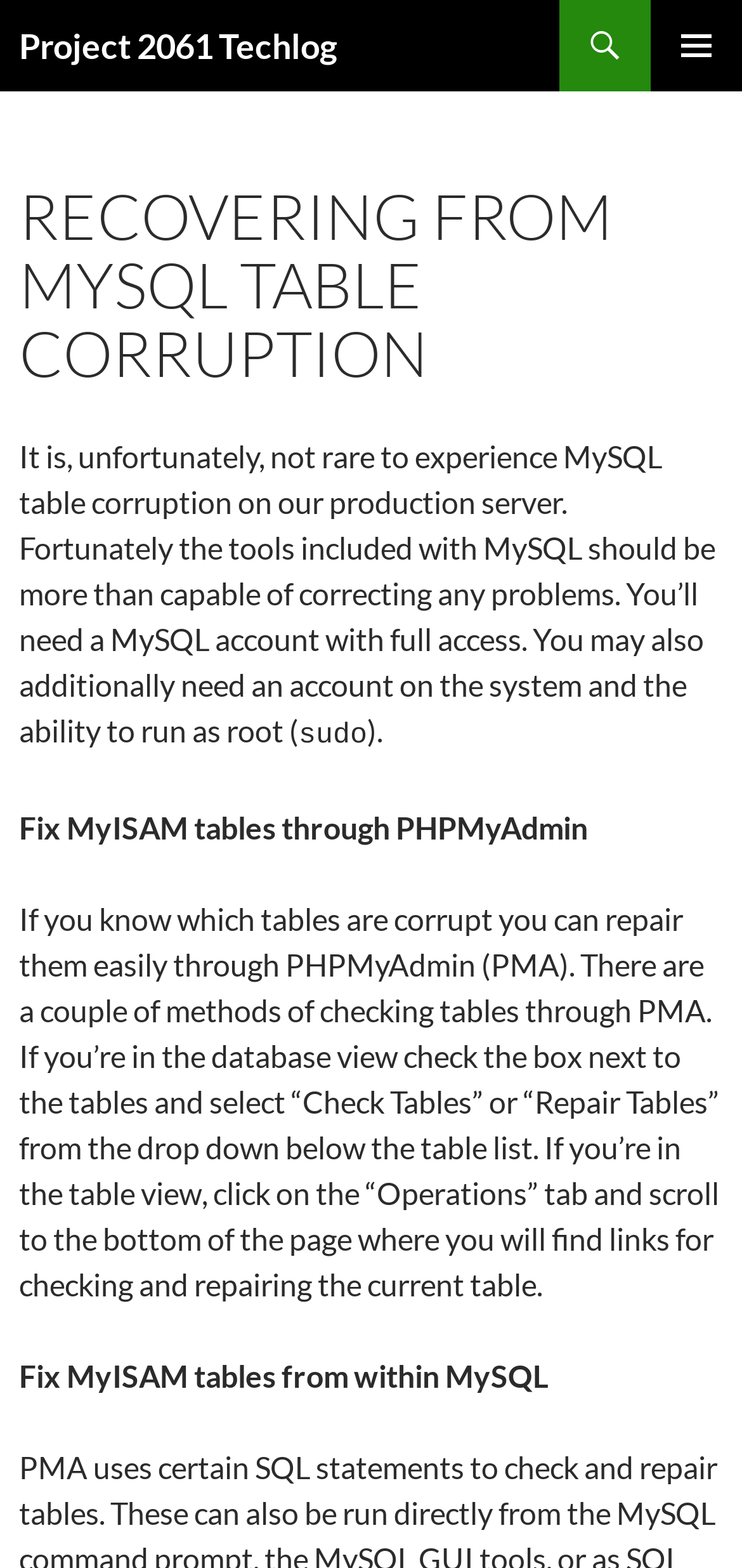Give a short answer using one word or phrase for the question:
How can you repair MyISAM tables through PHPMyAdmin?

Check or repair tables